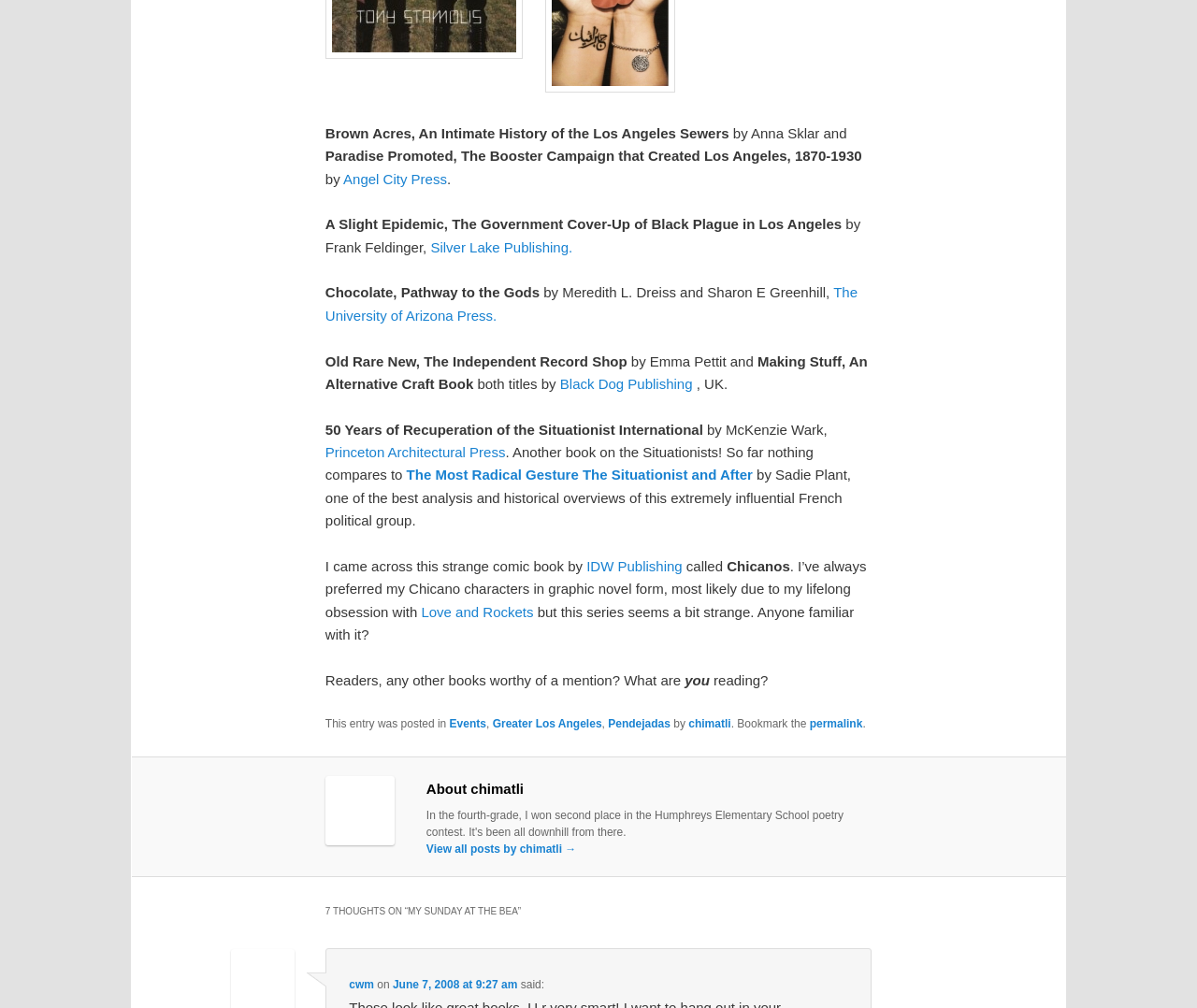Find and provide the bounding box coordinates for the UI element described with: "See Retreat Details".

None